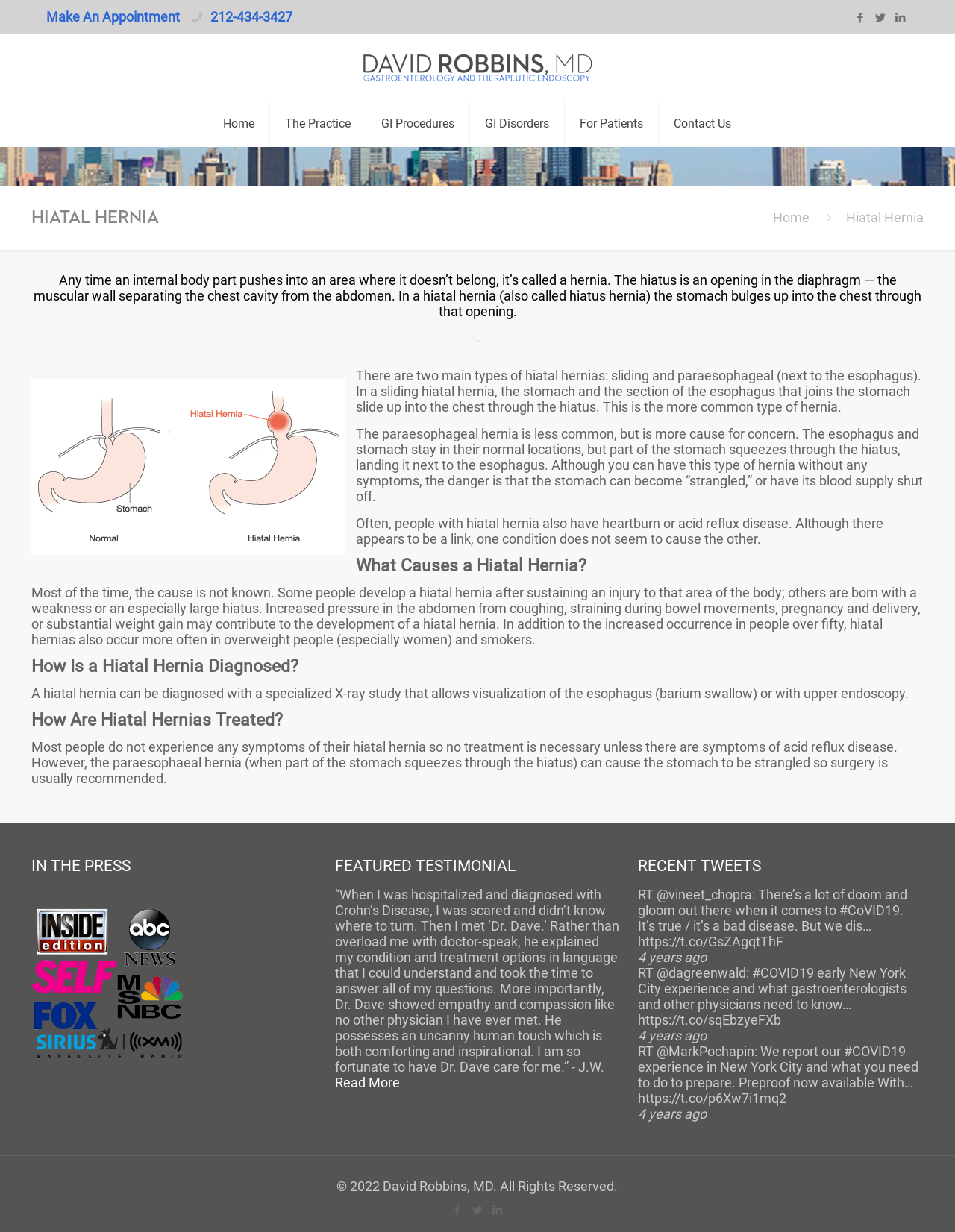What is the purpose of the 'Read More' link?
Please give a detailed and elaborate answer to the question based on the image.

The 'Read More' link is located in the 'FEATURED TESTIMONIAL' section, and its purpose is to allow users to read more testimonials from patients who have been treated by Dr. David Robbins.